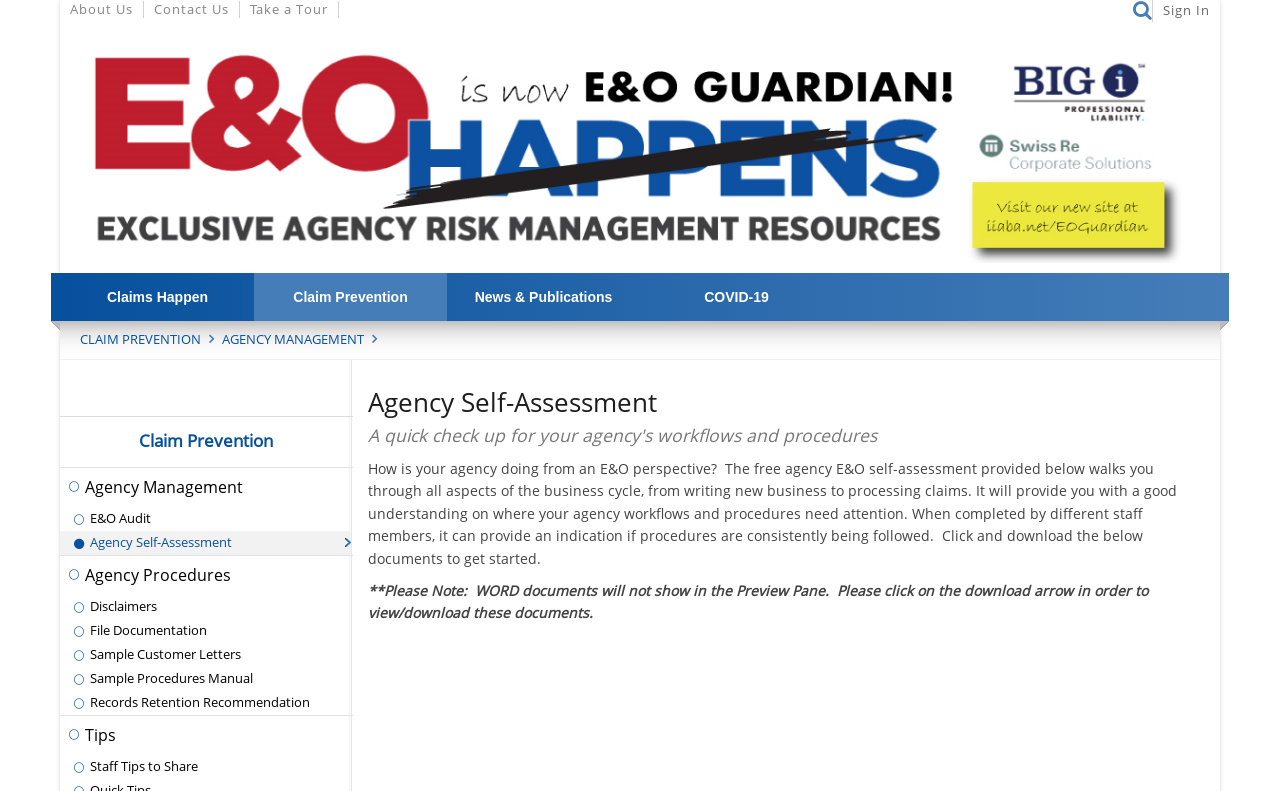Utilize the details in the image to thoroughly answer the following question: What type of documents can be downloaded from the webpage?

The webpage allows users to download WORD documents, as mentioned in the text '**Please Note: WORD documents will not show in the Preview Pane. Please click on the download arrow in order to view/download these documents.'